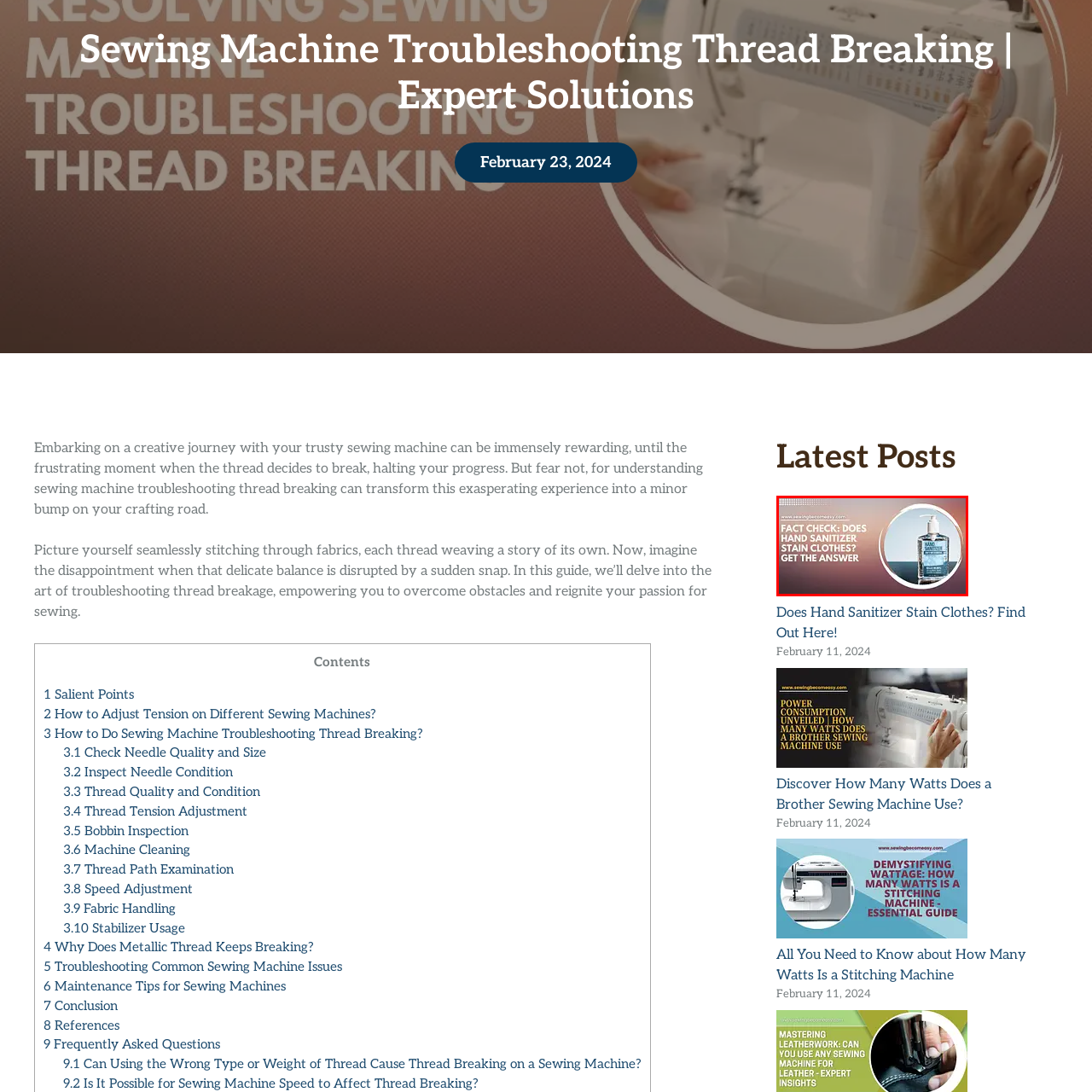Elaborate on the scene depicted inside the red bounding box.

The image prominently features a bottle of hand sanitizer, positioned against a softly colored background that transitions from a warm tone to a darker hue at the bottom. The bottle, equipped with a pump dispenser, is labeled with instructions and ingredients, making it clear that it is meant for hygienic use. Overlaying this visual is the text "FACT CHECK: DOES HAND SANITIZER STAIN CLOTHES? GET THE ANSWER," indicating that the image is part of a fact-checking piece aimed at addressing common concerns regarding the use of hand sanitizer and its potential effects on clothing. This engaging caption invites viewers to explore the topic further and understand the implications of using hand sanitizer, especially in the context of today's heightened focus on cleanliness and hygiene.